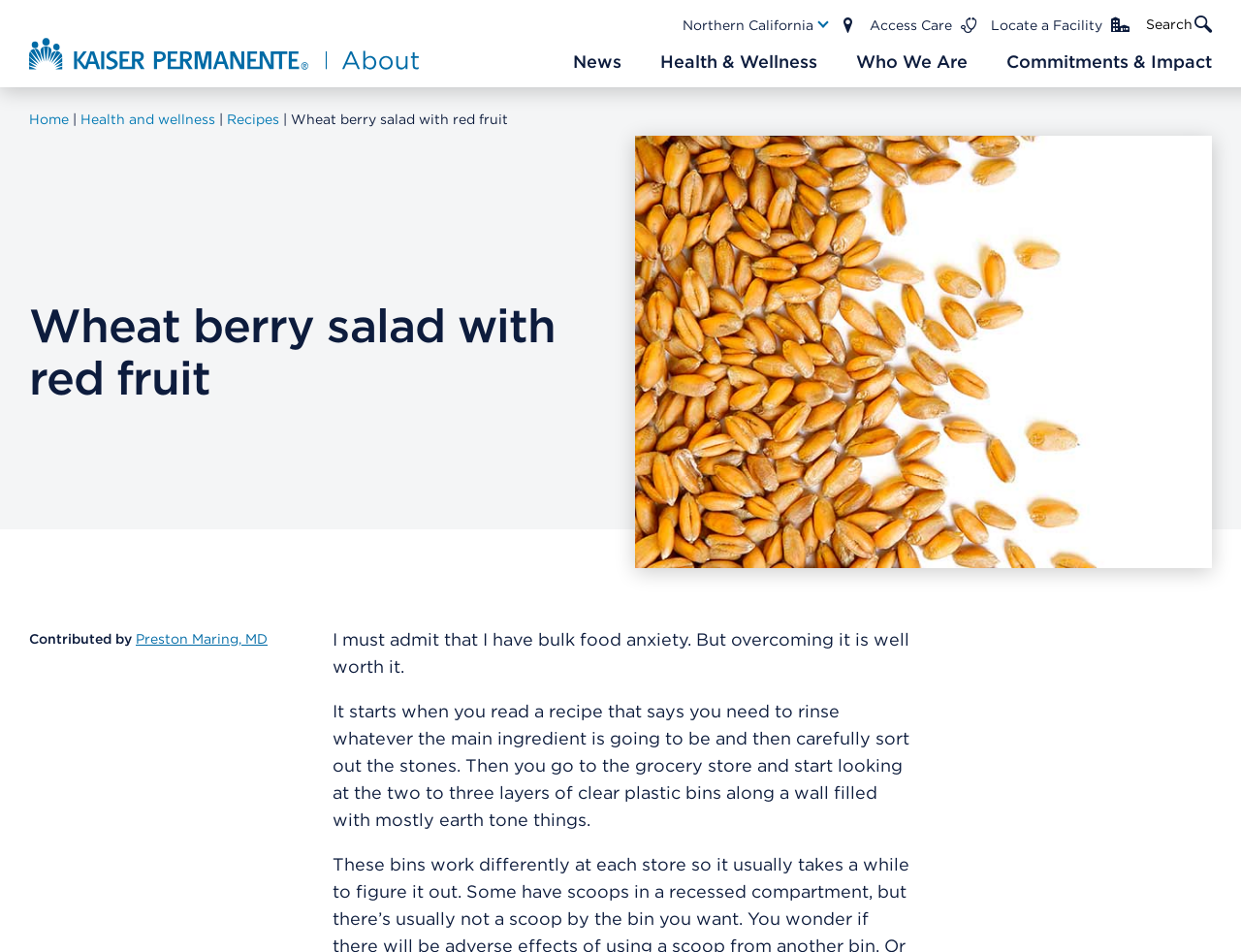Extract the heading text from the webpage.

Wheat berry salad with red fruit